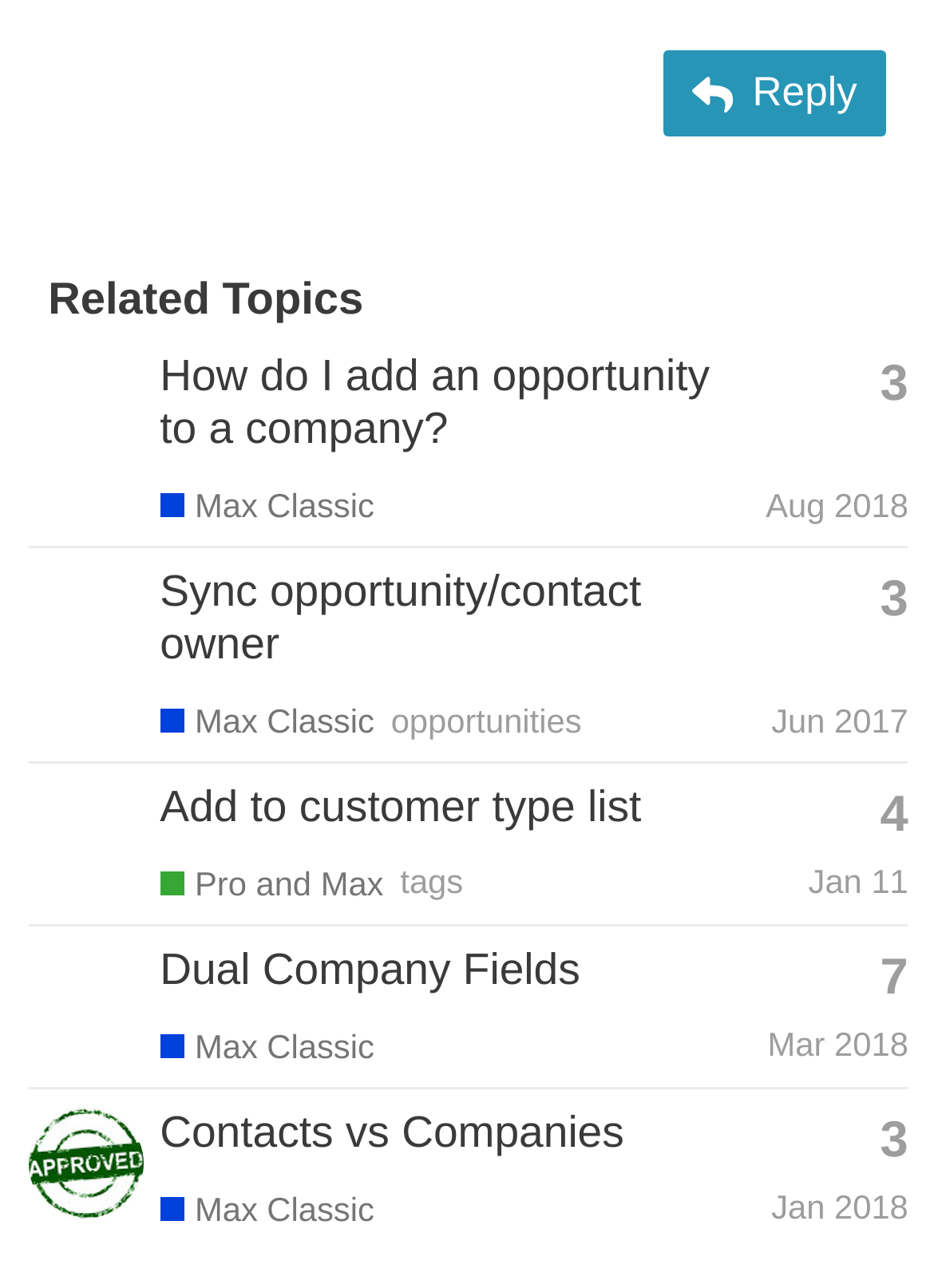Please identify the bounding box coordinates of the clickable area that will fulfill the following instruction: "Click the 'Reply' button". The coordinates should be in the format of four float numbers between 0 and 1, i.e., [left, top, right, bottom].

[0.711, 0.04, 0.949, 0.106]